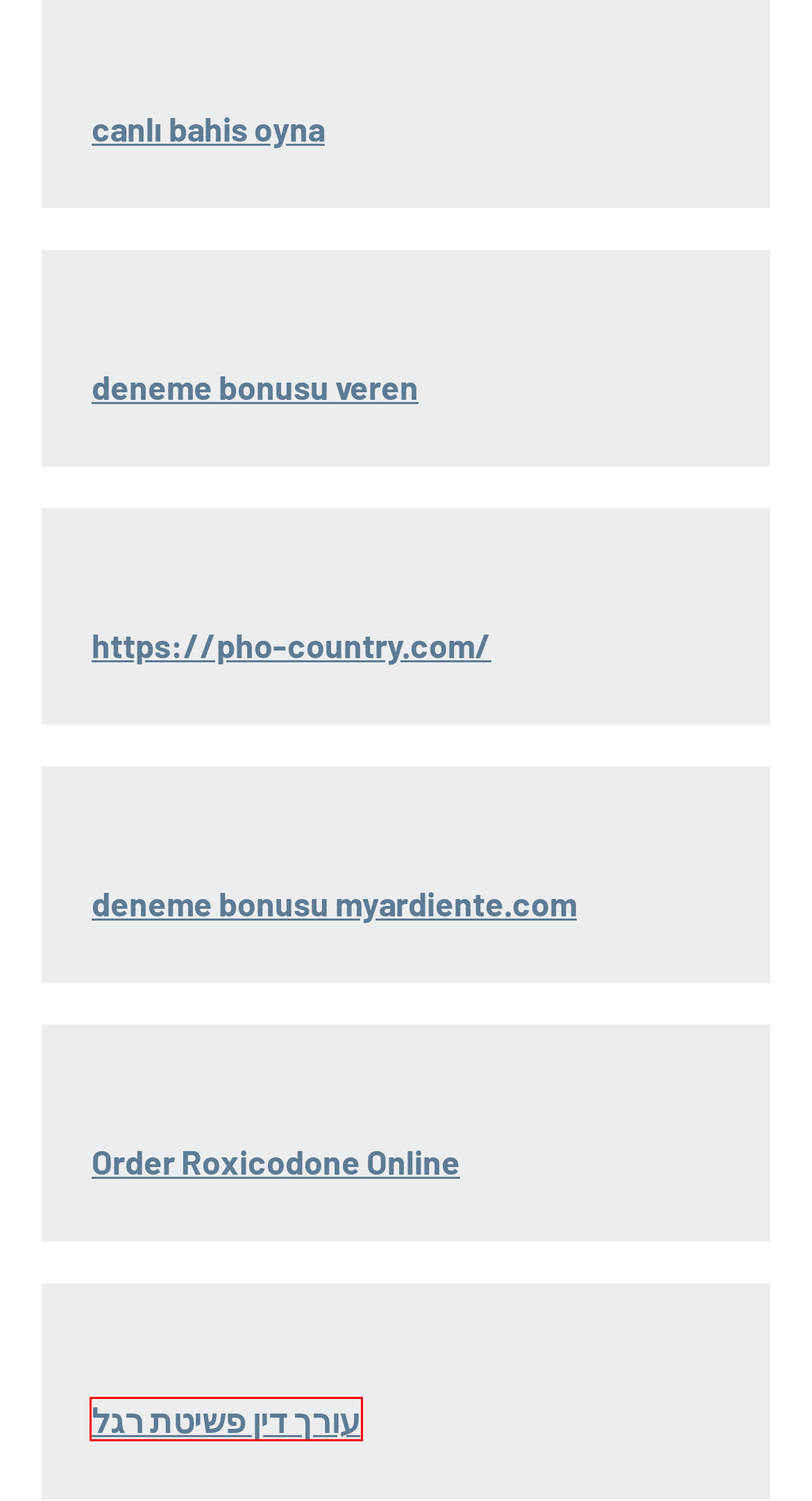You have a screenshot of a webpage, and a red bounding box highlights an element. Select the webpage description that best fits the new page after clicking the element within the bounding box. Options are:
A. 컬쳐랜드 해피머니 문화상품권 구매 카드결제 휴대폰소액결제 지원-상품권판다
B. Aomenxing Pujing88
C. עורך דין פשיטת רגל - סיוע מקיף בנושא | מלכא ושות' משרד עו"ד פשיטת רגל
D. Yongin Business Trip Essentials: Including a Relaxing Massage in Your Itinerary – Aomenxing Pujing88
E. Health – Aomenxing Pujing88
F. Hidden Gems: Discovering Unique and Unconventional Apartments – Aomenxing Pujing88
G. Immediate Apex AI Official - Your Trusted Trading Partner
H. nocasinodomains – Aomenxing Pujing88

C